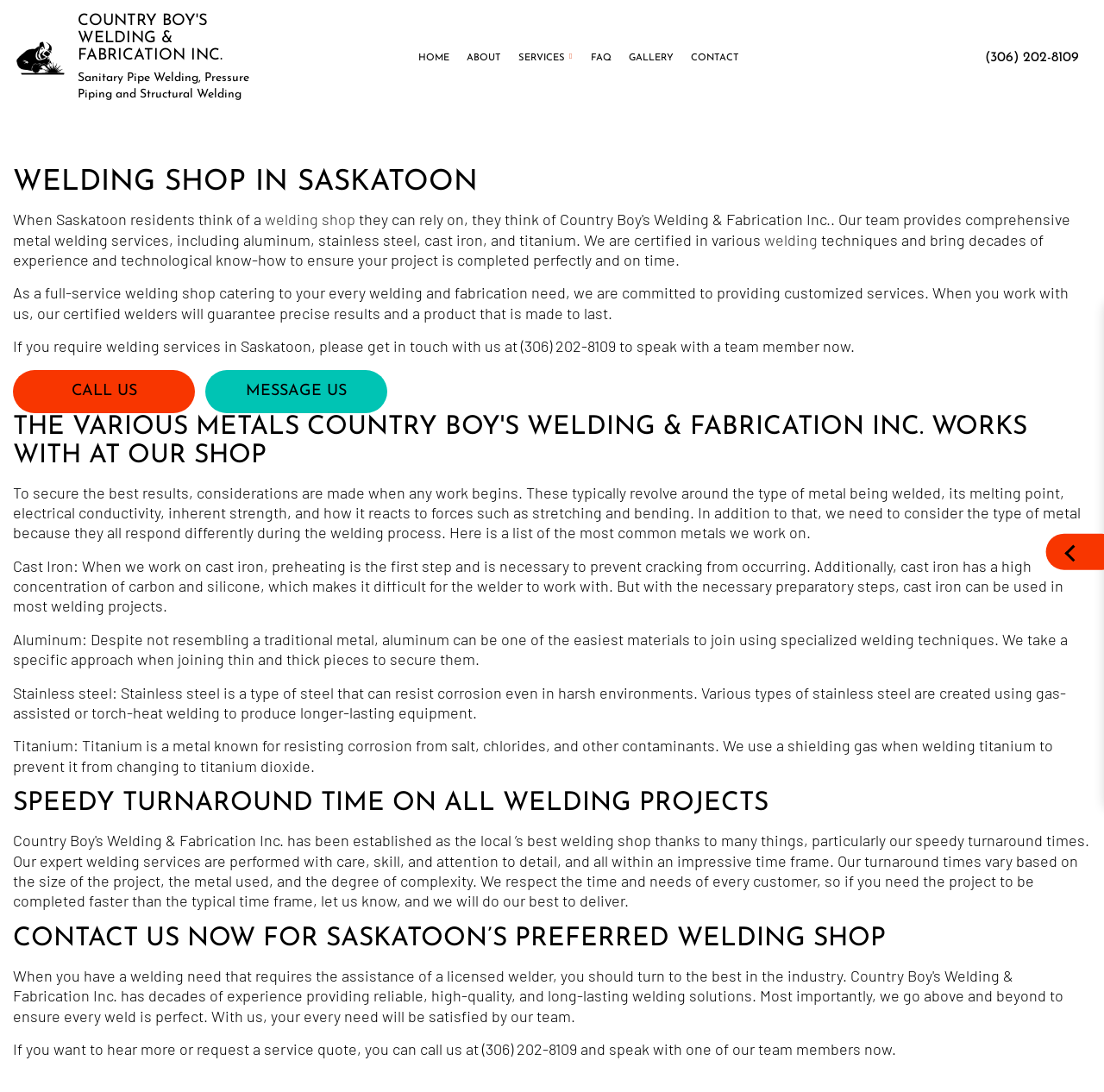Locate the bounding box coordinates of the area where you should click to accomplish the instruction: "Learn more about the SERVICES offered".

[0.462, 0.035, 0.527, 0.071]